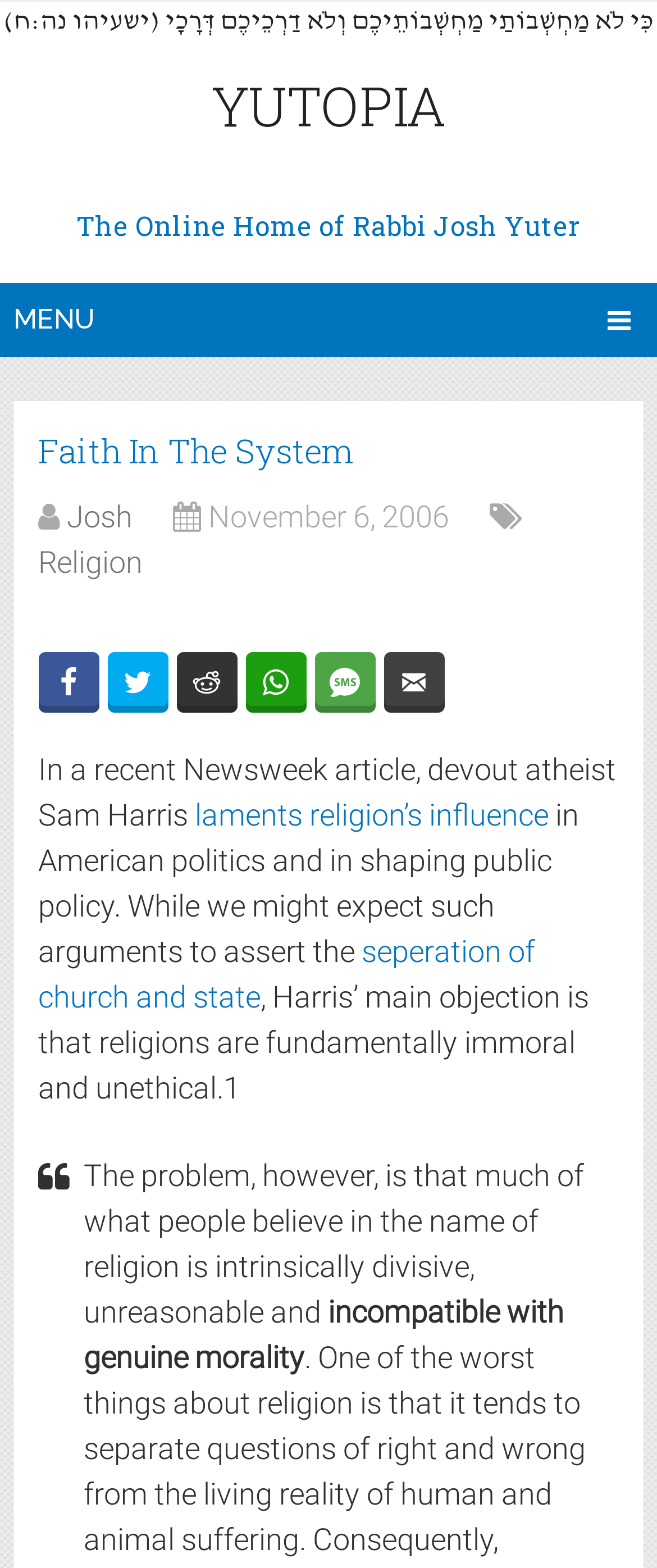Determine the bounding box coordinates of the element's region needed to click to follow the instruction: "Go to the online home of Rabbi Josh Yuter". Provide these coordinates as four float numbers between 0 and 1, formatted as [left, top, right, bottom].

[0.117, 0.132, 0.883, 0.155]